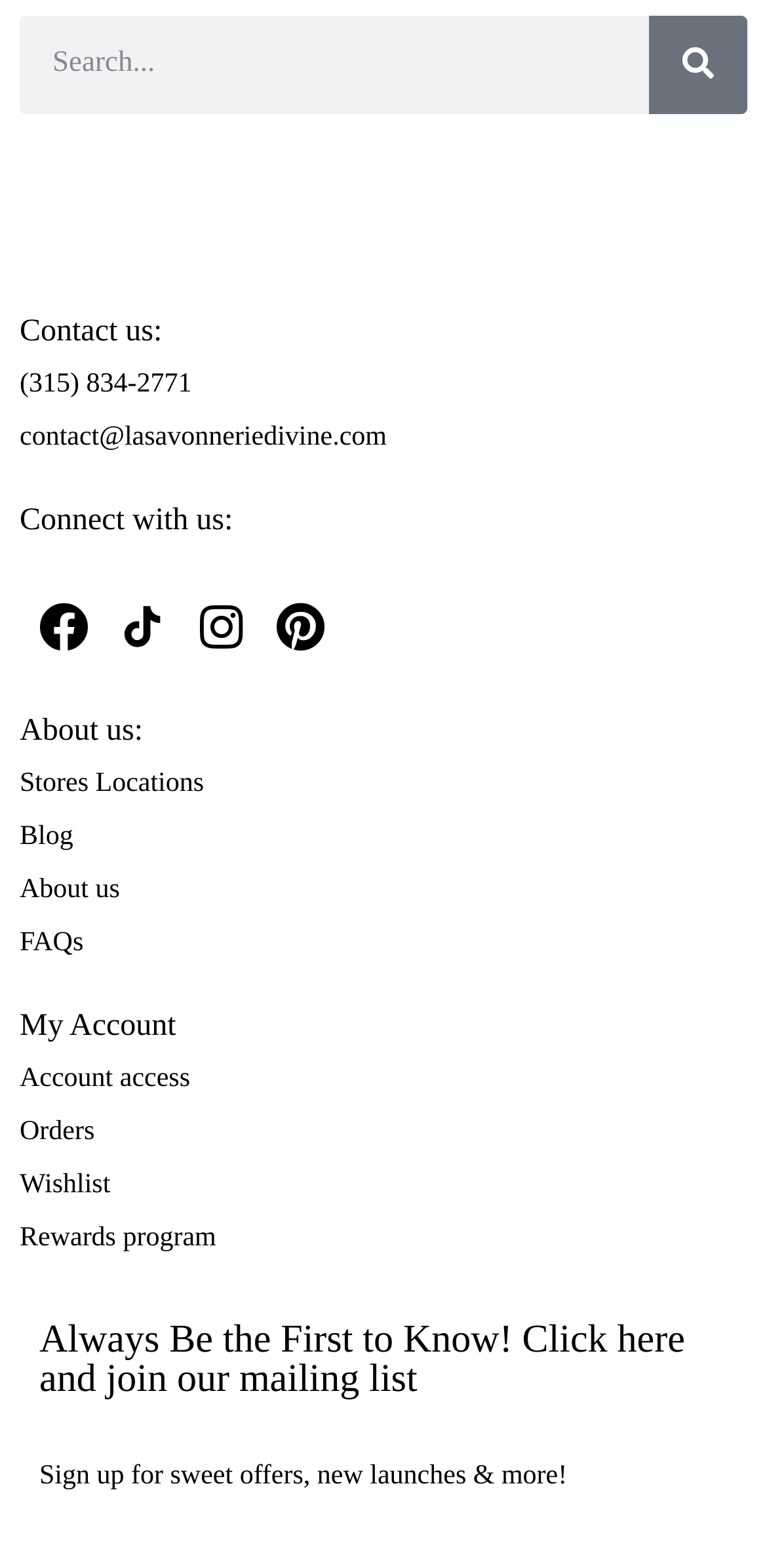Please locate the bounding box coordinates of the region I need to click to follow this instruction: "Read our blog".

[0.026, 0.524, 0.095, 0.543]